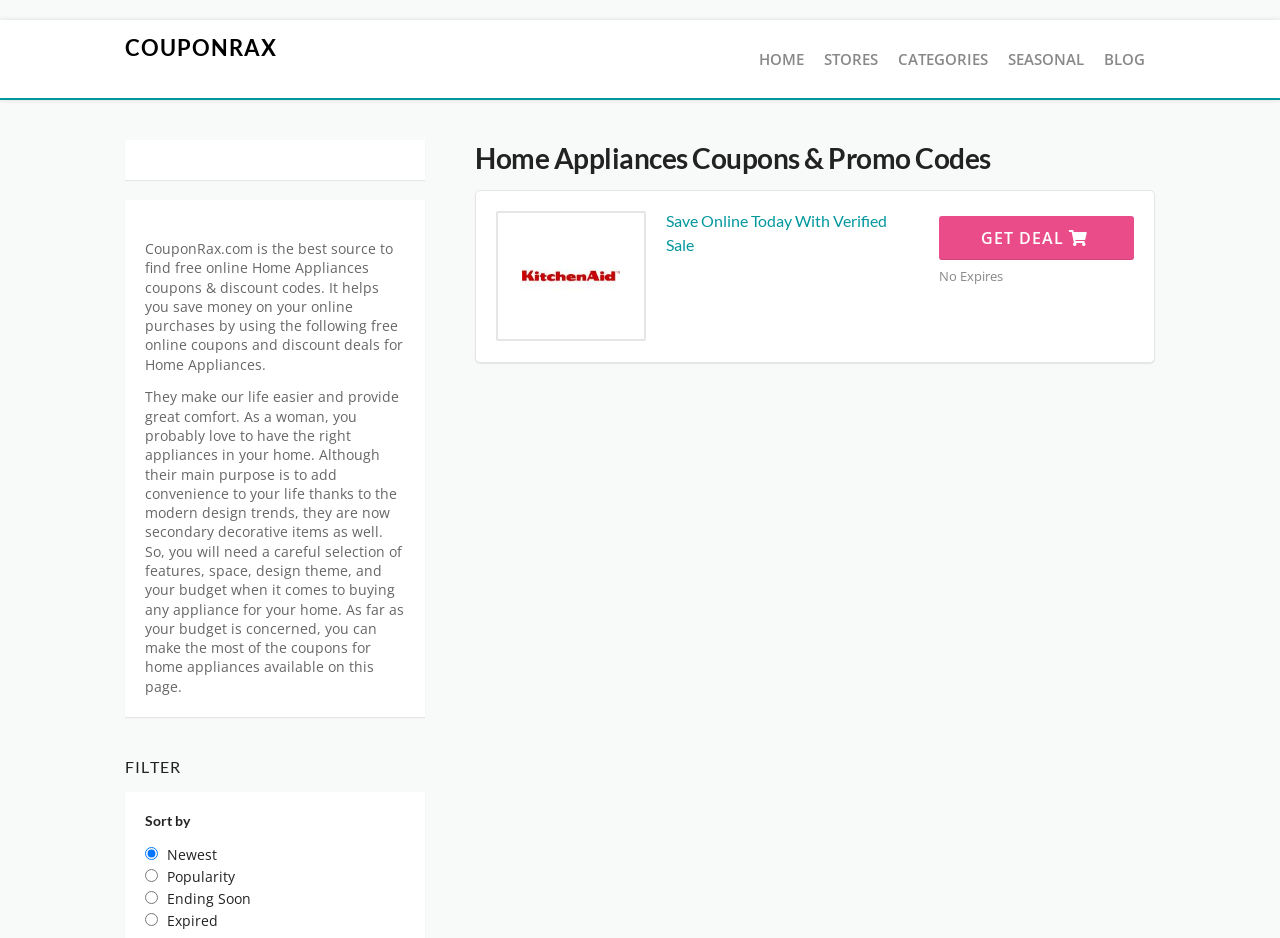Provide the bounding box coordinates of the HTML element this sentence describes: "Blog". The bounding box coordinates consist of four float numbers between 0 and 1, i.e., [left, top, right, bottom].

[0.855, 0.032, 0.902, 0.094]